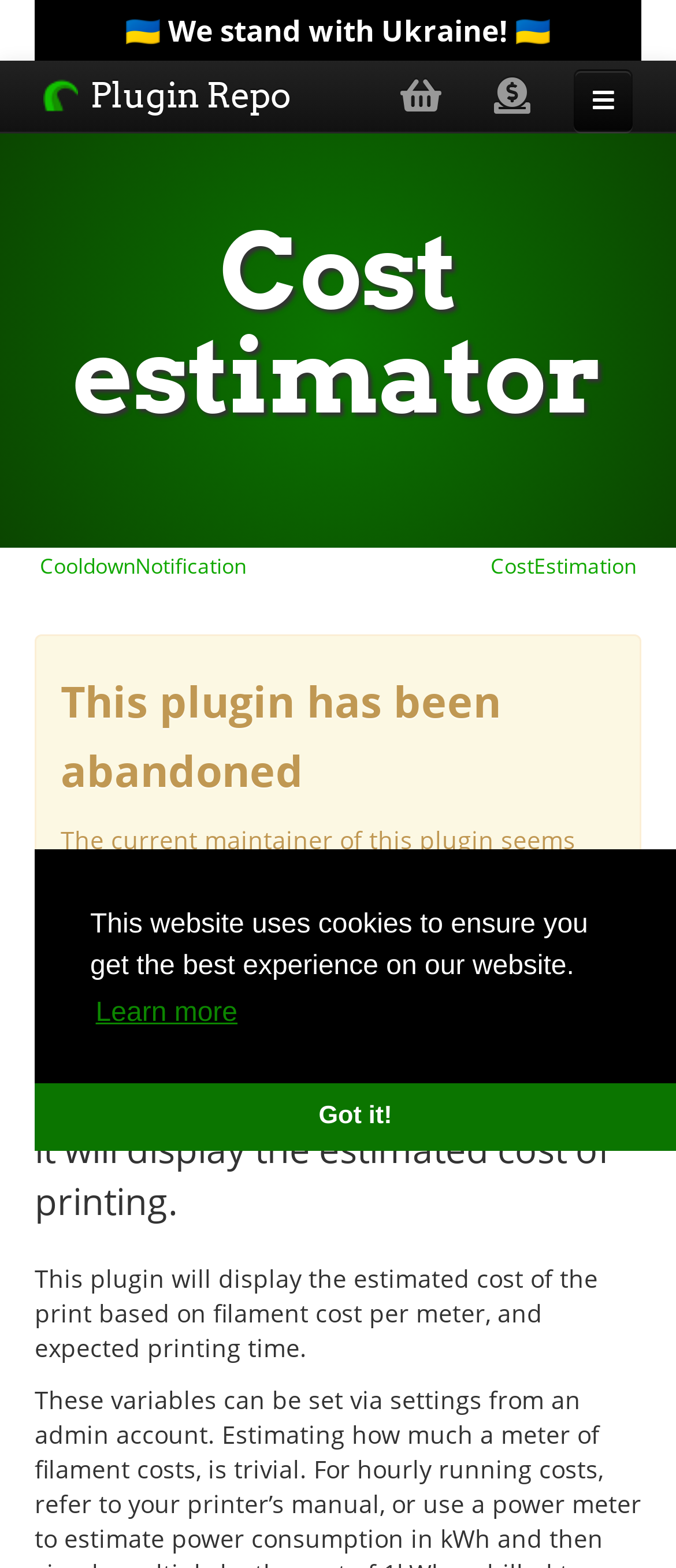Please identify the bounding box coordinates of the region to click in order to complete the given instruction: "get help". The coordinates should be four float numbers between 0 and 1, i.e., [left, top, right, bottom].

[0.051, 0.25, 0.949, 0.292]